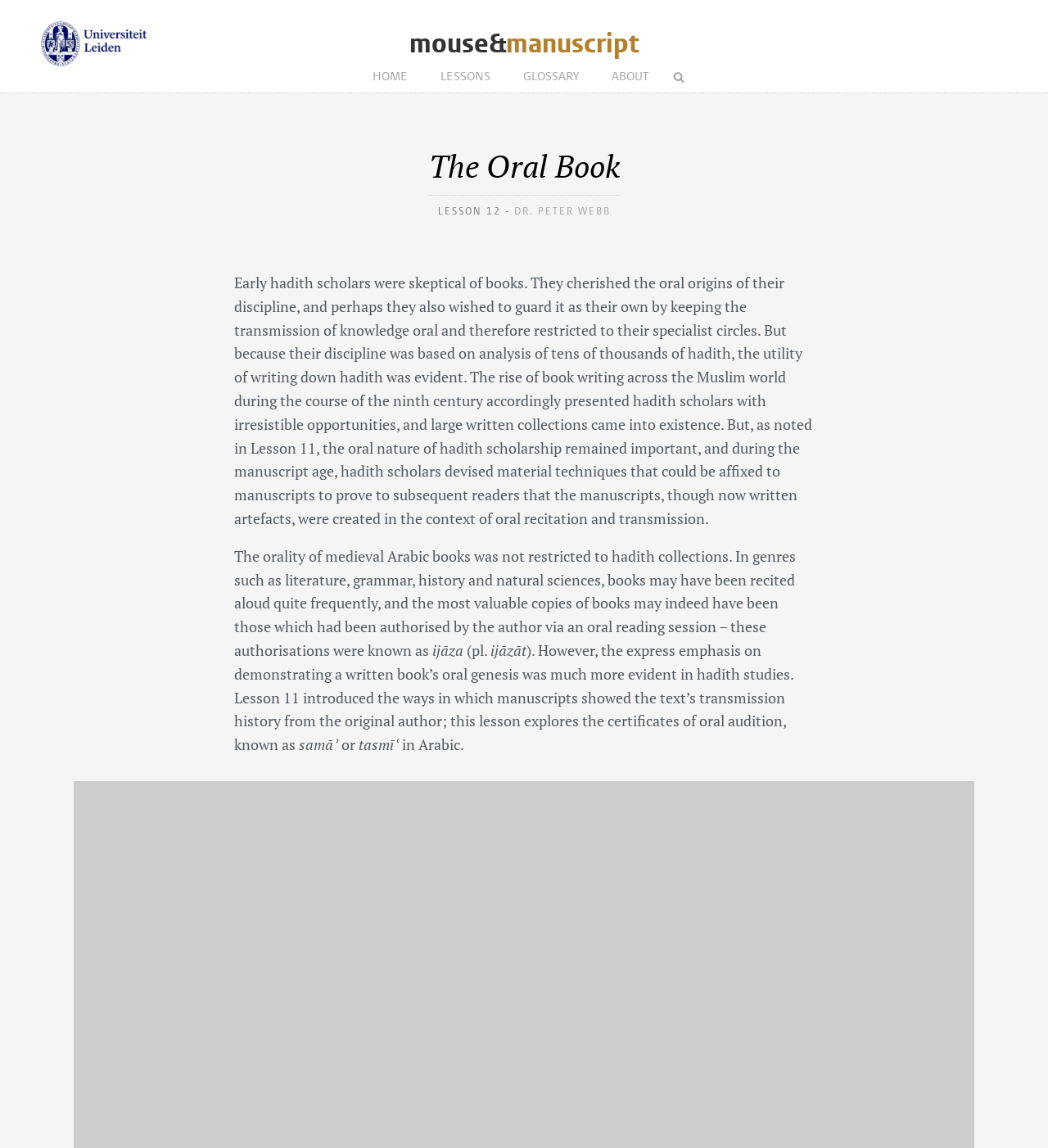Identify the bounding box for the element characterized by the following description: "Dr. Peter Webb".

[0.49, 0.18, 0.582, 0.189]